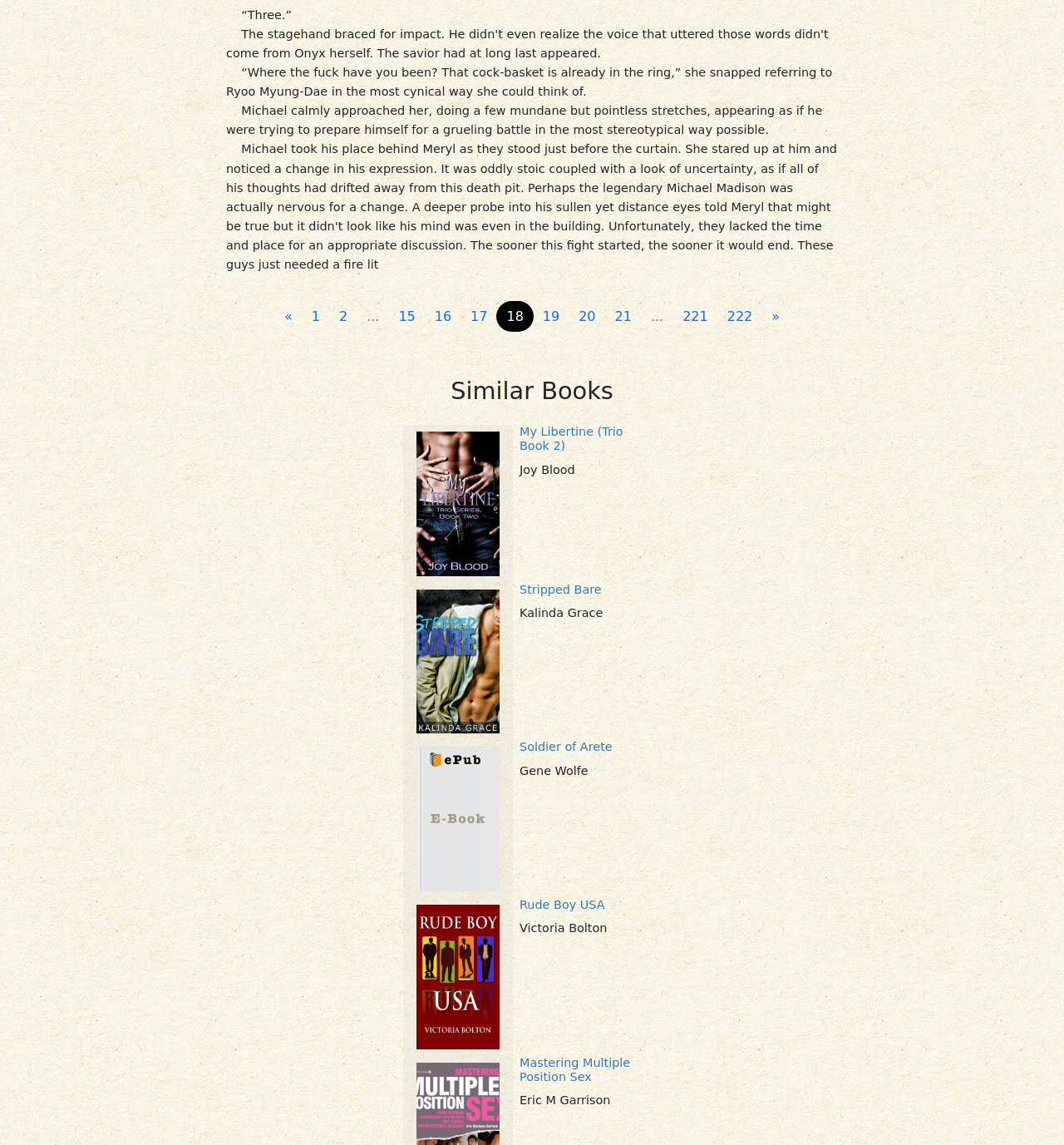Please provide a comprehensive answer to the question based on the screenshot: How many pagination links are there?

I counted the number of pagination links, which are '«', '1', '2', ..., '20', '21', '»'.